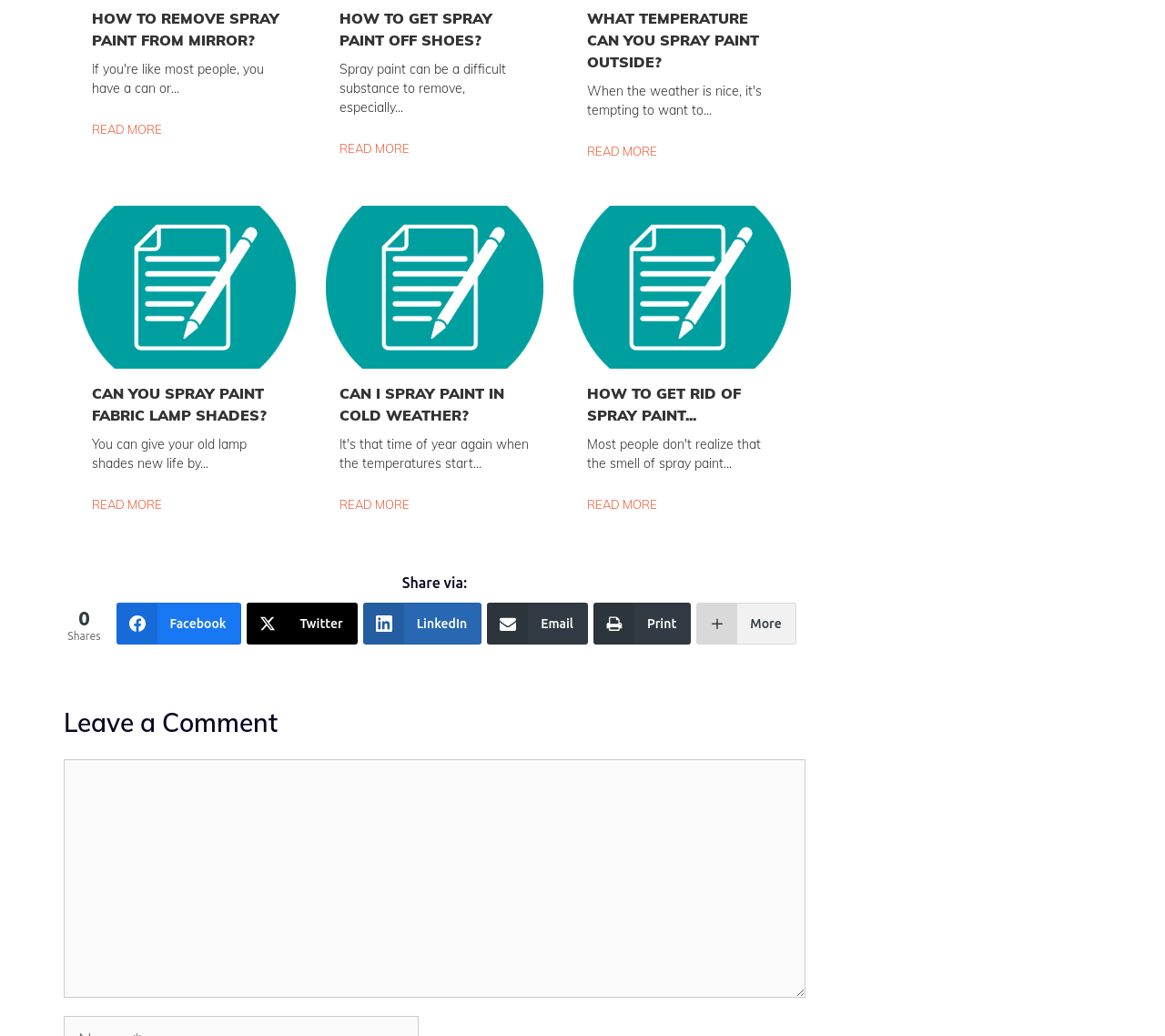Specify the bounding box coordinates of the area to click in order to follow the given instruction: "Click on 'Share via:'."

[0.345, 0.554, 0.401, 0.57]